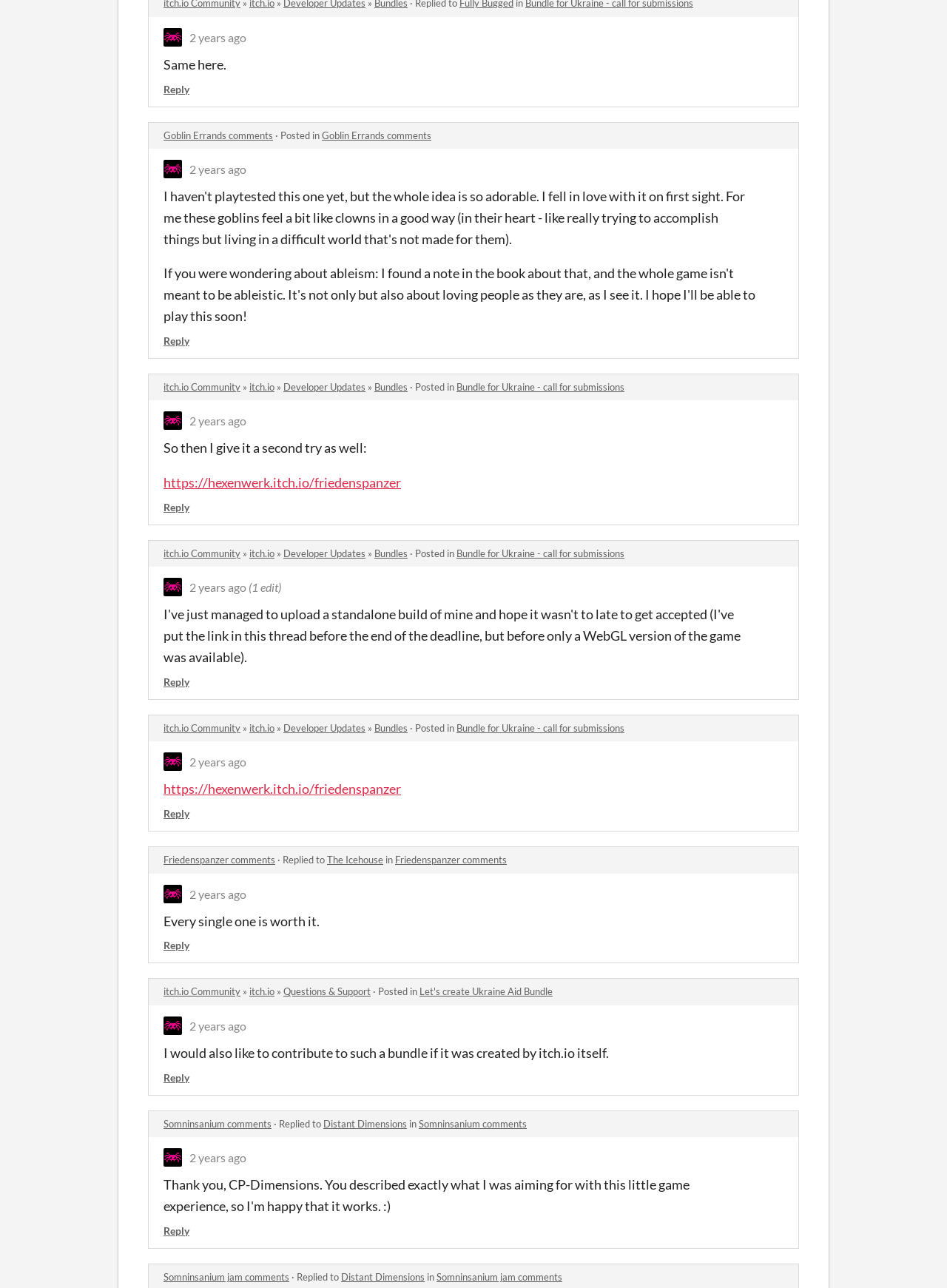What is the URL of the link in the third comment?
Based on the screenshot, provide your answer in one word or phrase.

https://hexenwerk.itch.io/friedenspanzer